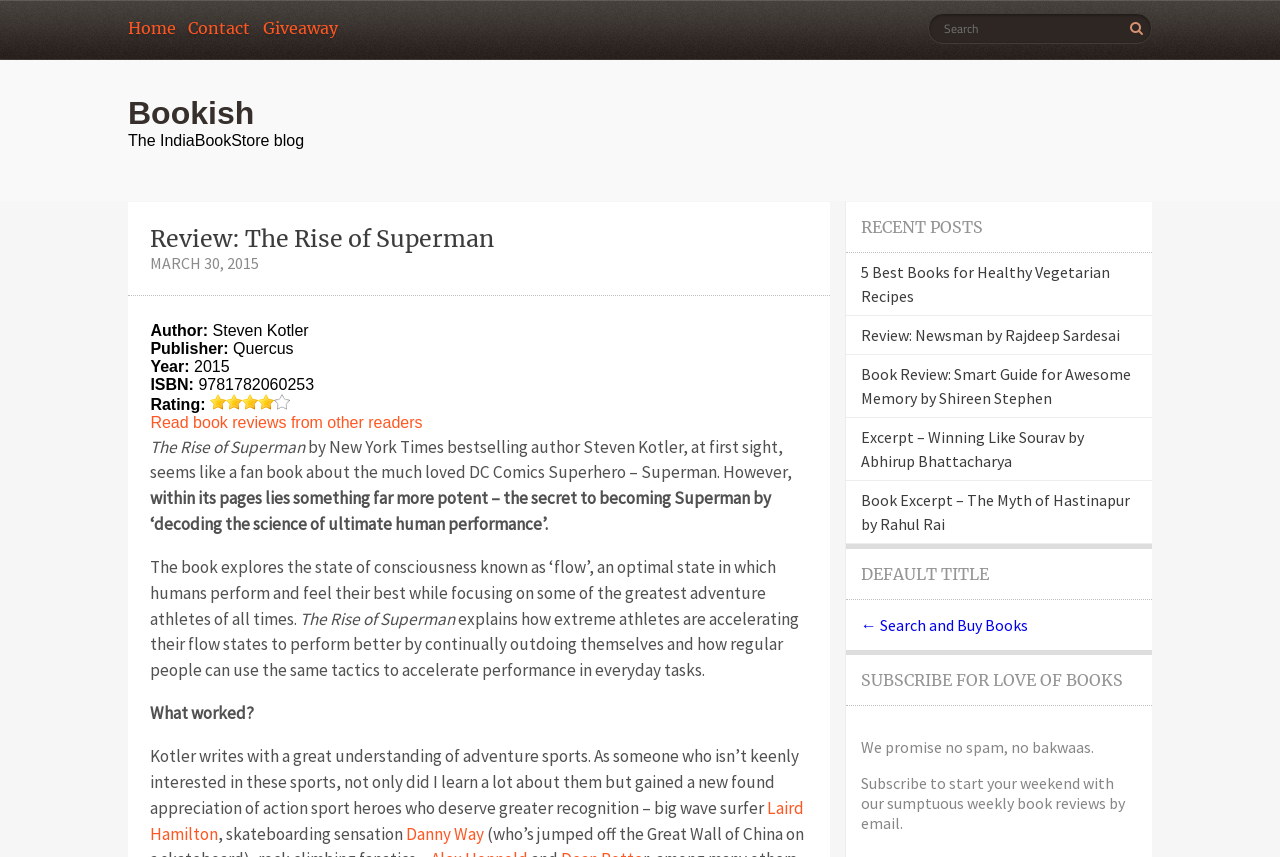What is the author of the book?
Please describe in detail the information shown in the image to answer the question.

I found the answer by looking at the static text element with the text 'Author:' and the adjacent static text element with the text 'Steven Kotler', indicating that Steven Kotler is the author of the book.